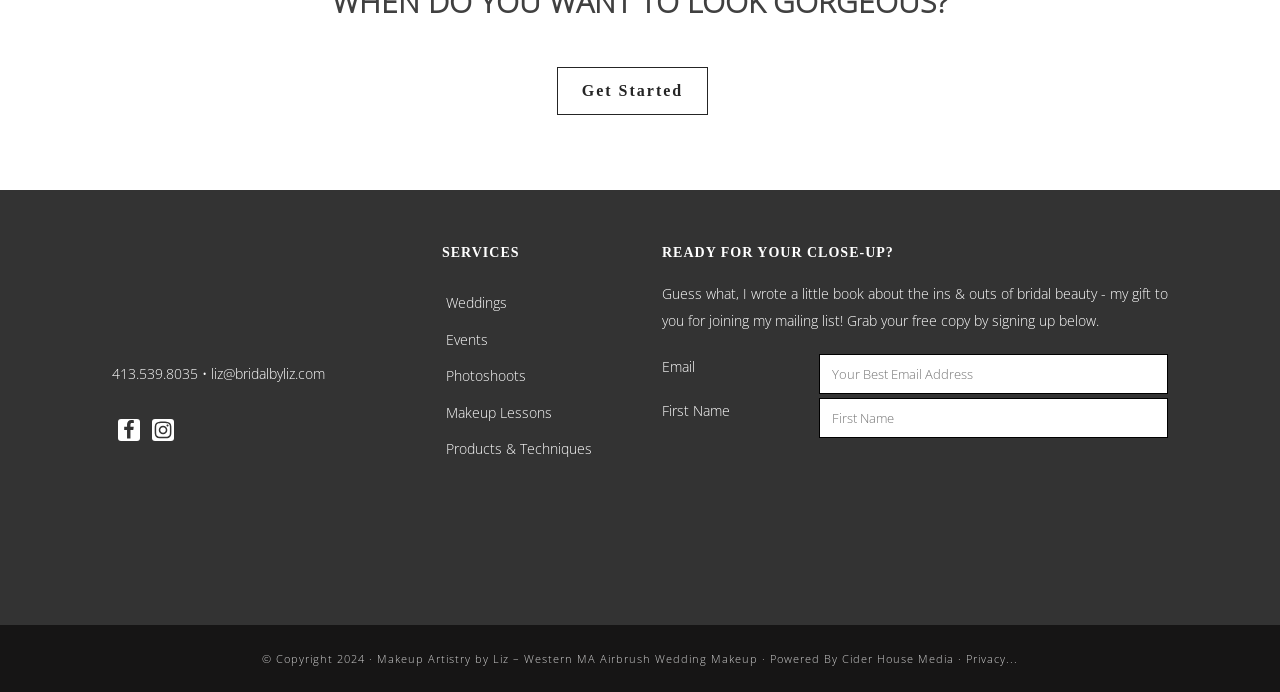What is the phone number on the webpage?
Give a one-word or short-phrase answer derived from the screenshot.

413.539.8035